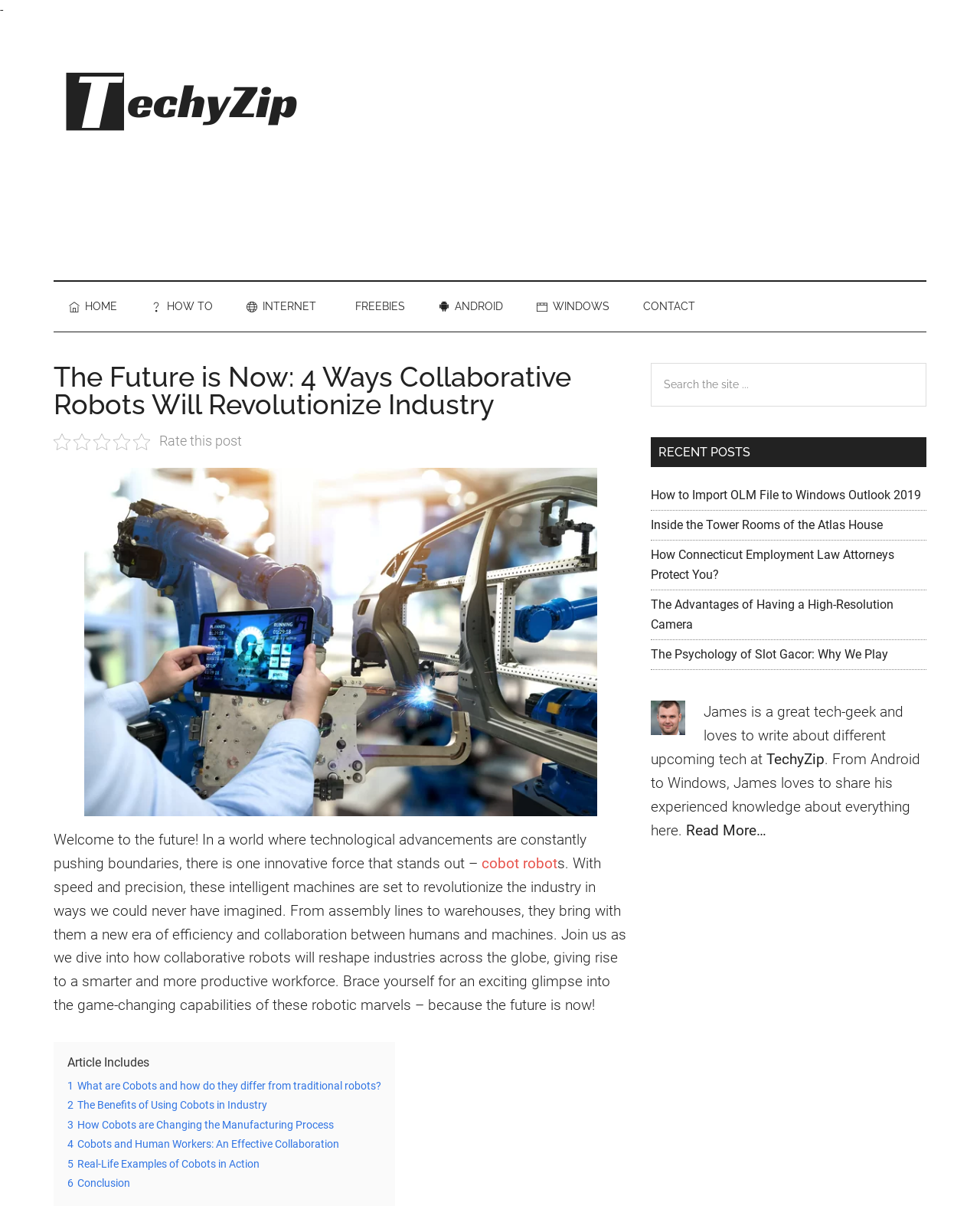Identify the bounding box coordinates of the clickable section necessary to follow the following instruction: "Learn more about the author at TechyZip". The coordinates should be presented as four float numbers from 0 to 1, i.e., [left, top, right, bottom].

[0.782, 0.621, 0.841, 0.635]